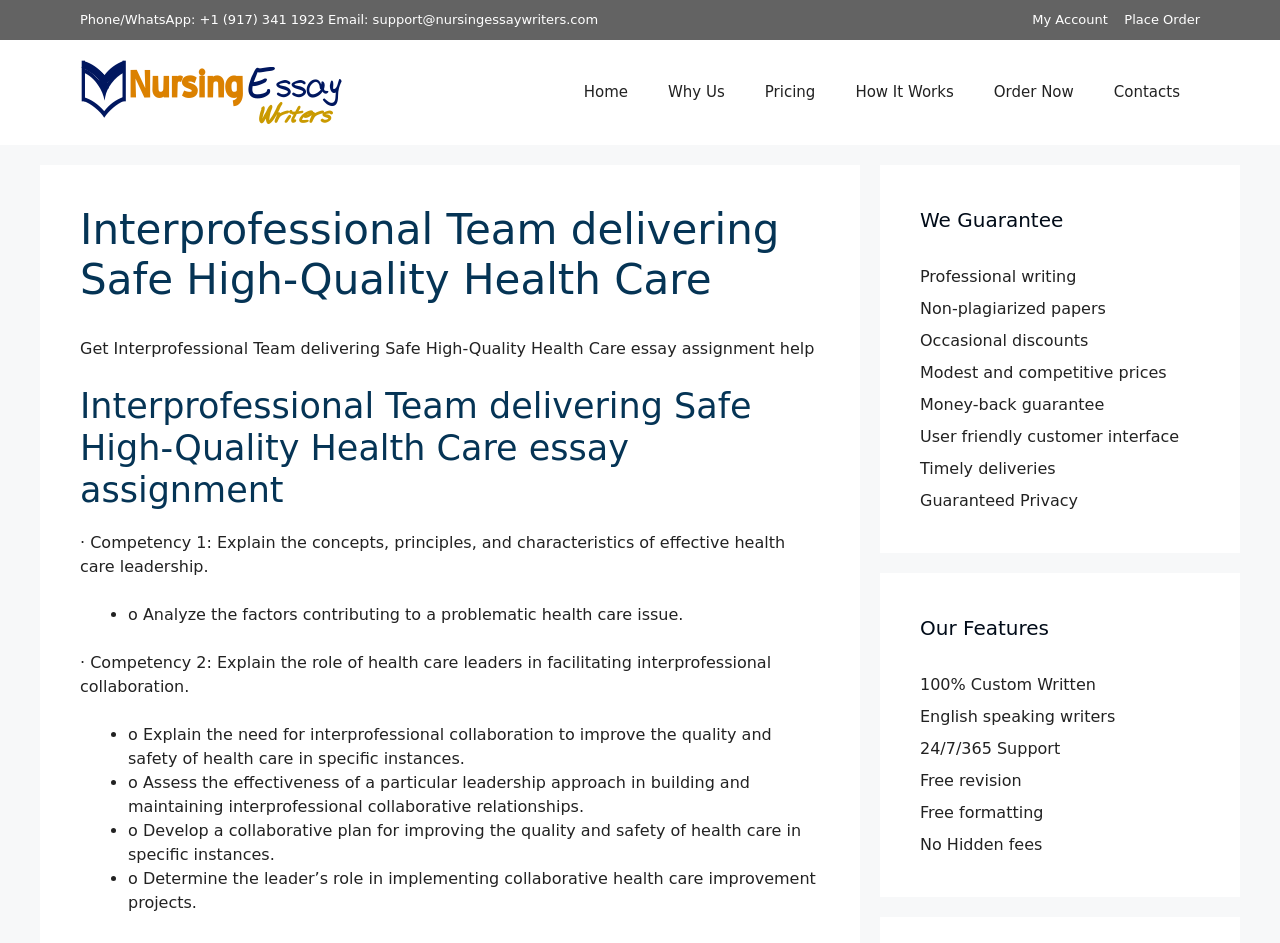Refer to the image and offer a detailed explanation in response to the question: What is guaranteed by the service?

I found the guarantee by looking at the 'We Guarantee' section of the webpage, where it lists several guarantees, including 'Money-back guarantee'.